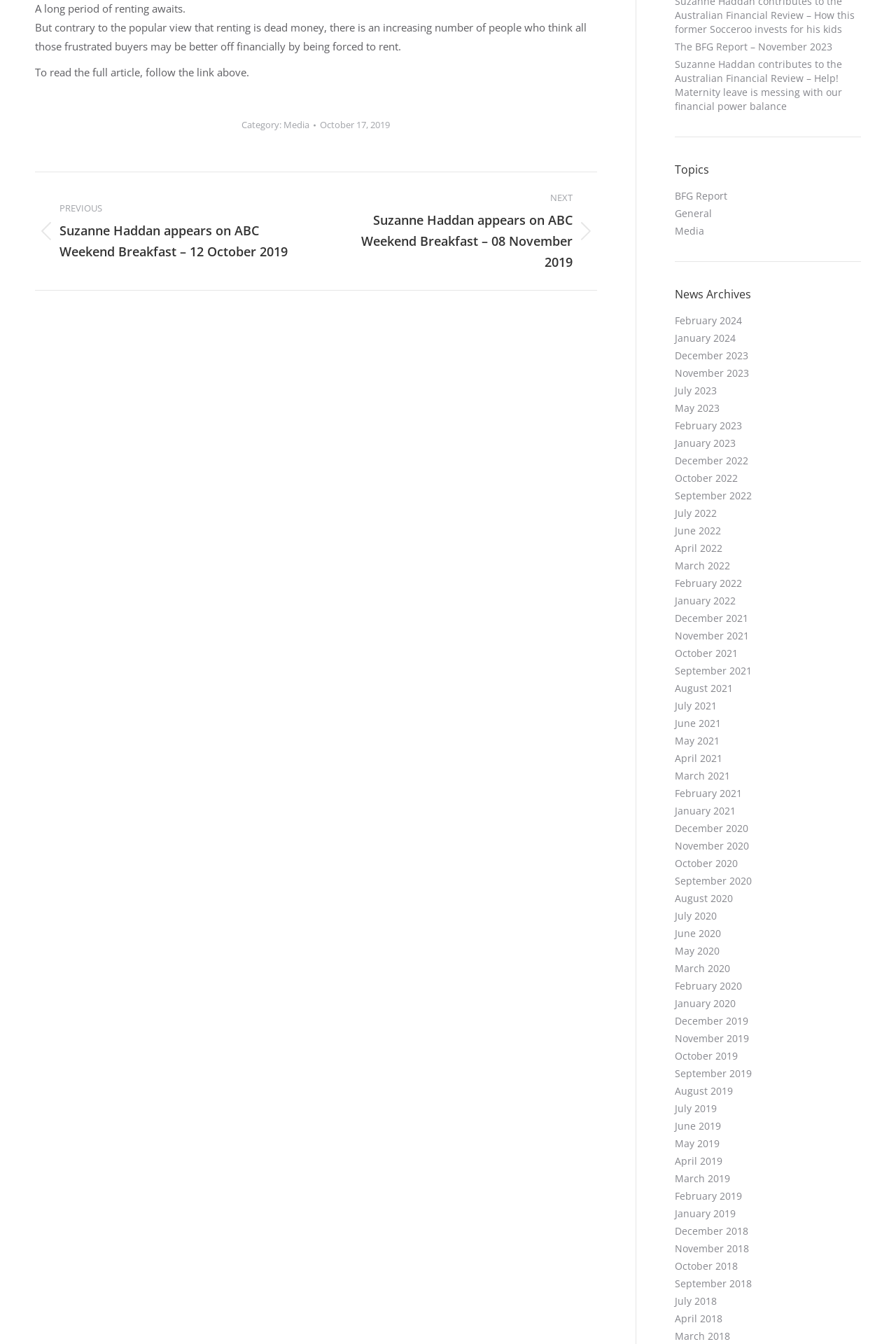Identify the bounding box for the described UI element. Provide the coordinates in (top-left x, top-left y, bottom-right x, bottom-right y) format with values ranging from 0 to 1: March 2019

[0.753, 0.872, 0.814, 0.882]